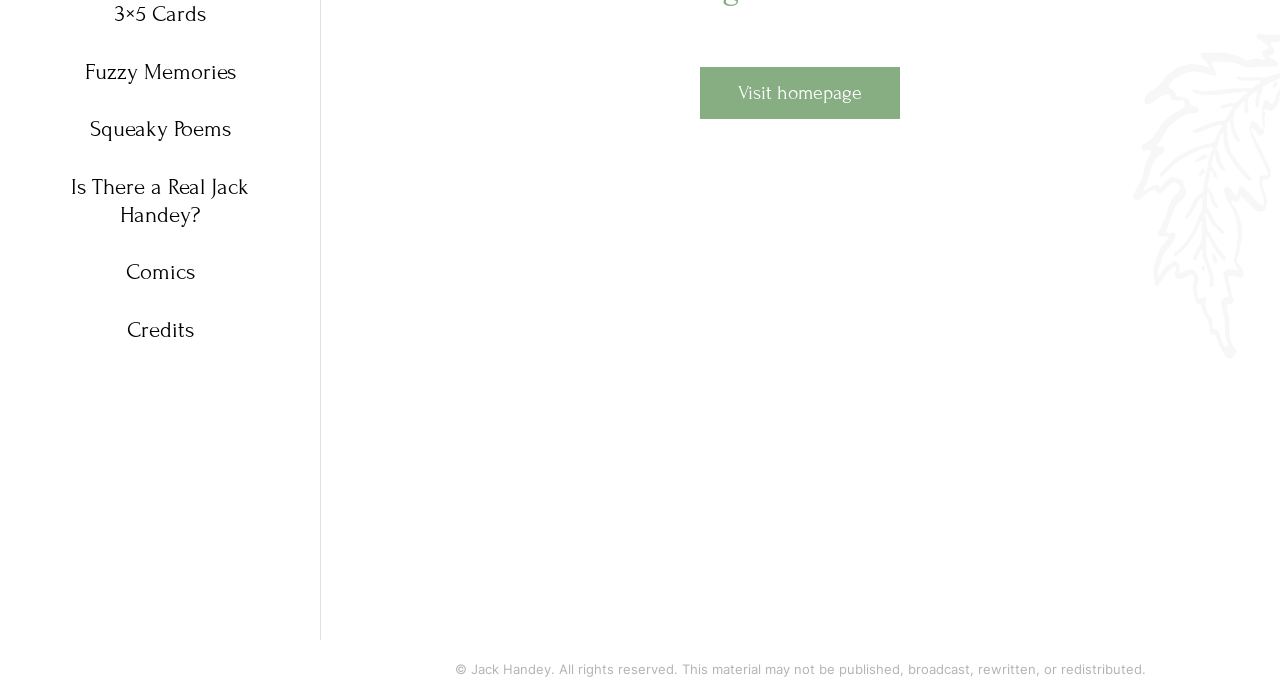Provide the bounding box coordinates of the UI element that matches the description: "Credits".

[0.031, 0.453, 0.219, 0.492]